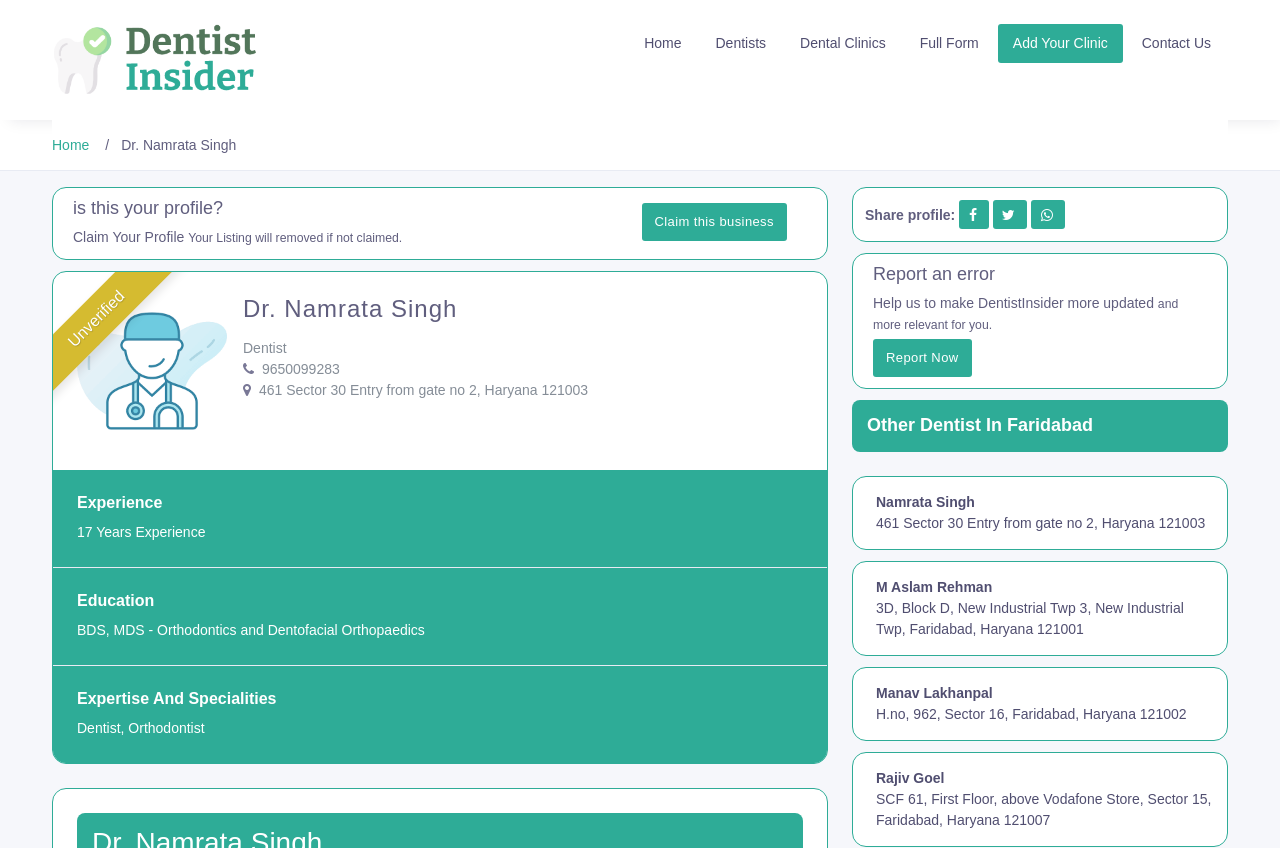Can you find and provide the main heading text of this webpage?

Dr. Namrata Singh